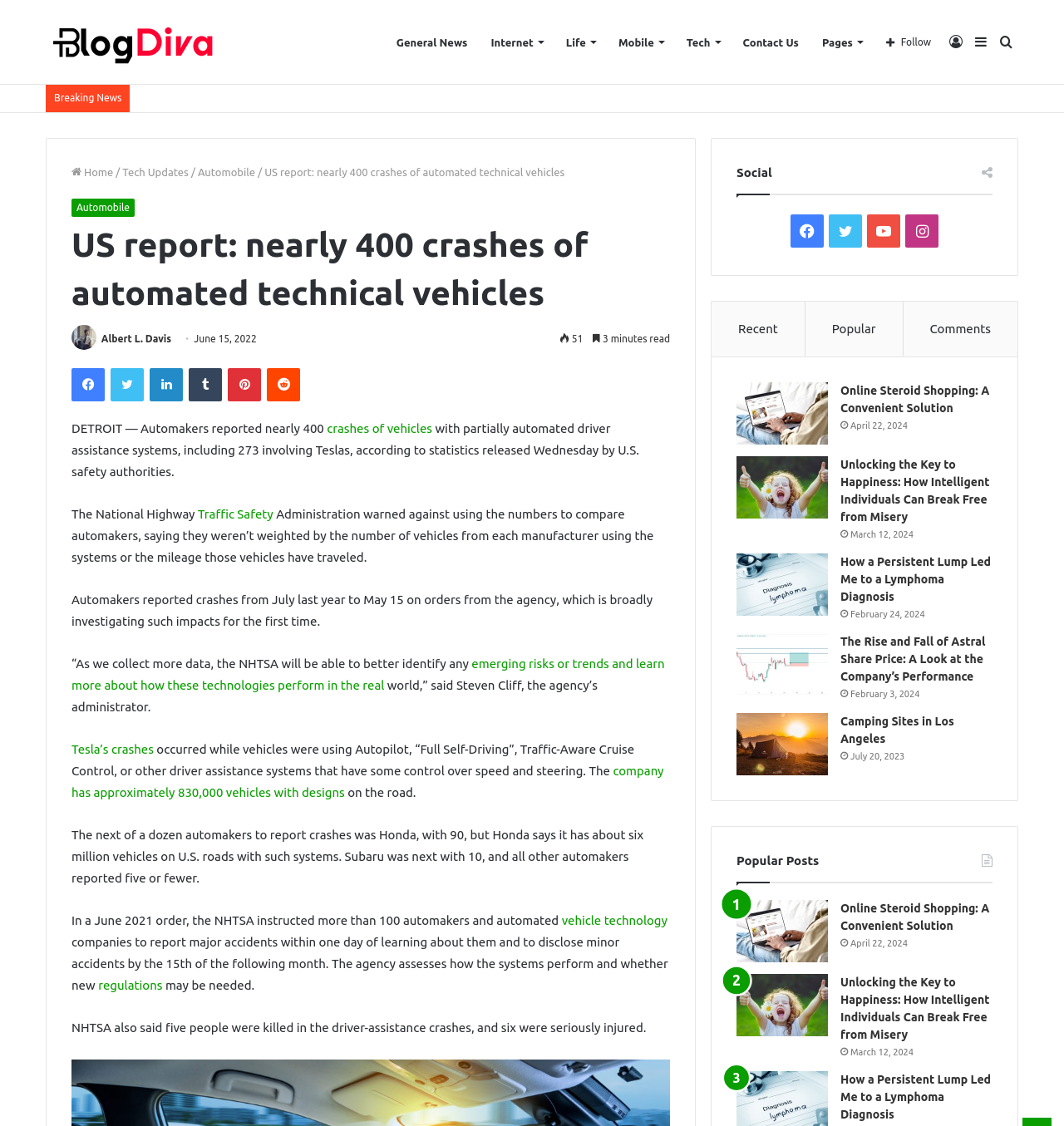How many people were killed in the driver-assistance crashes?
From the screenshot, provide a brief answer in one word or phrase.

5